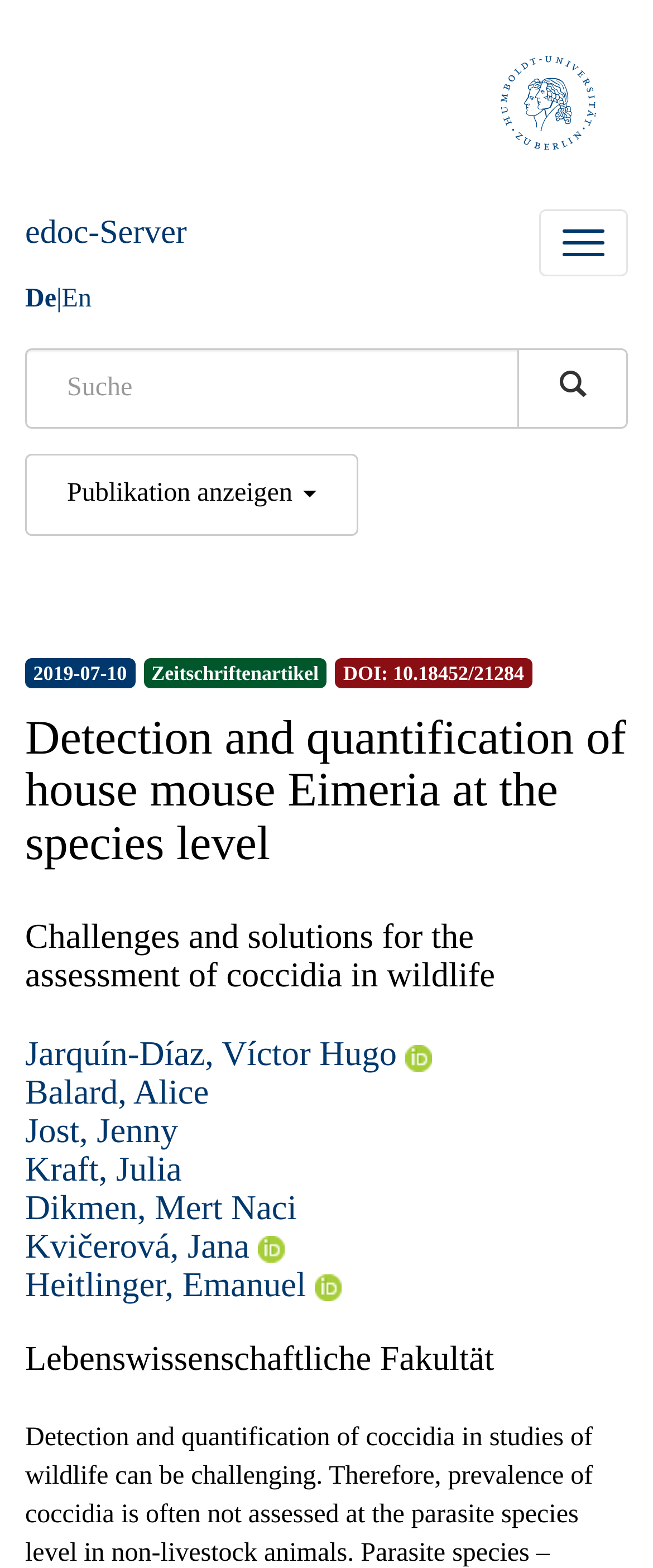Provide a brief response in the form of a single word or phrase:
What is the name of the university associated with the webpage?

Humboldt-Universität zu Berlin